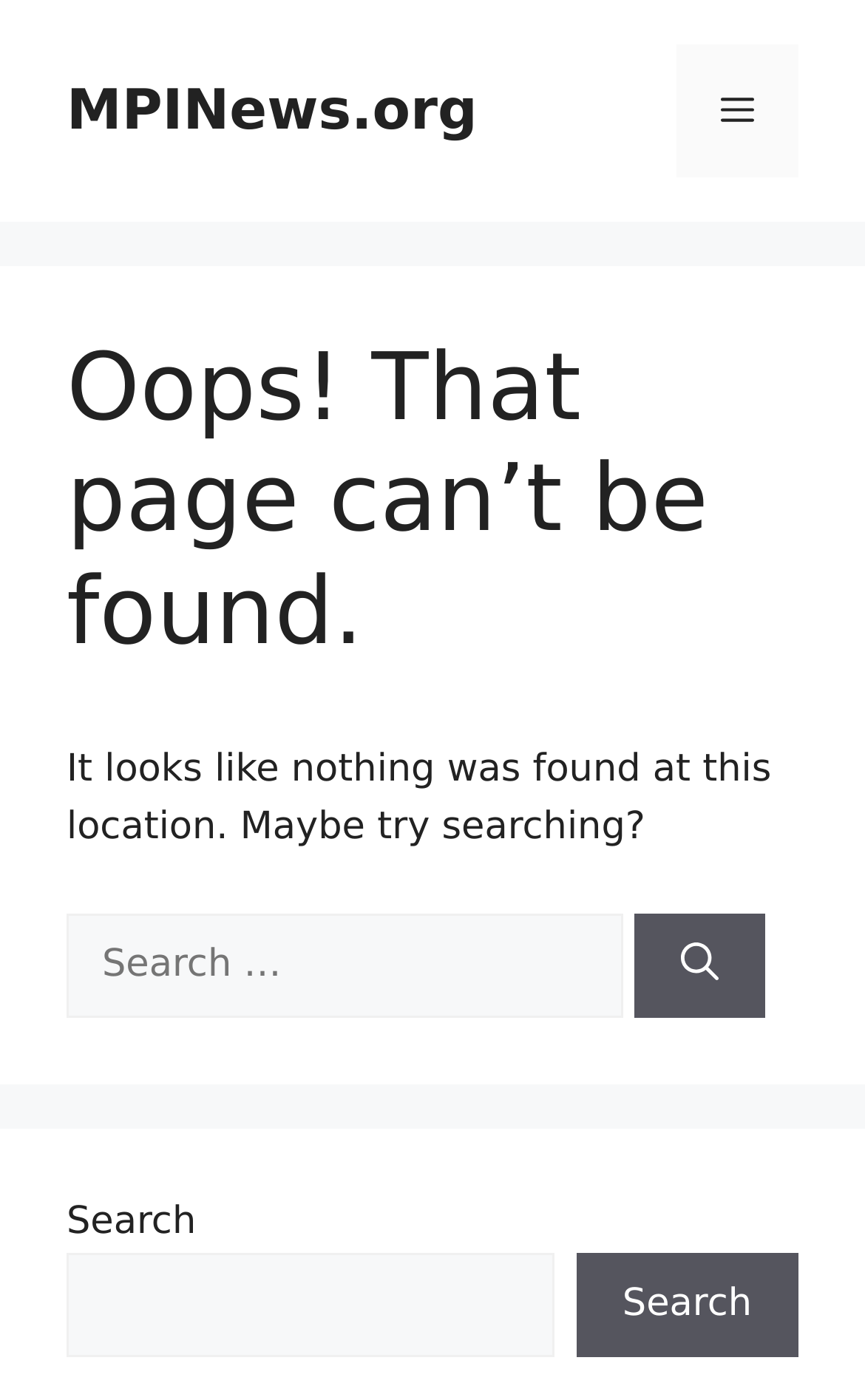What is the position of the navigation toggle button?
Based on the screenshot, answer the question with a single word or phrase.

Top right